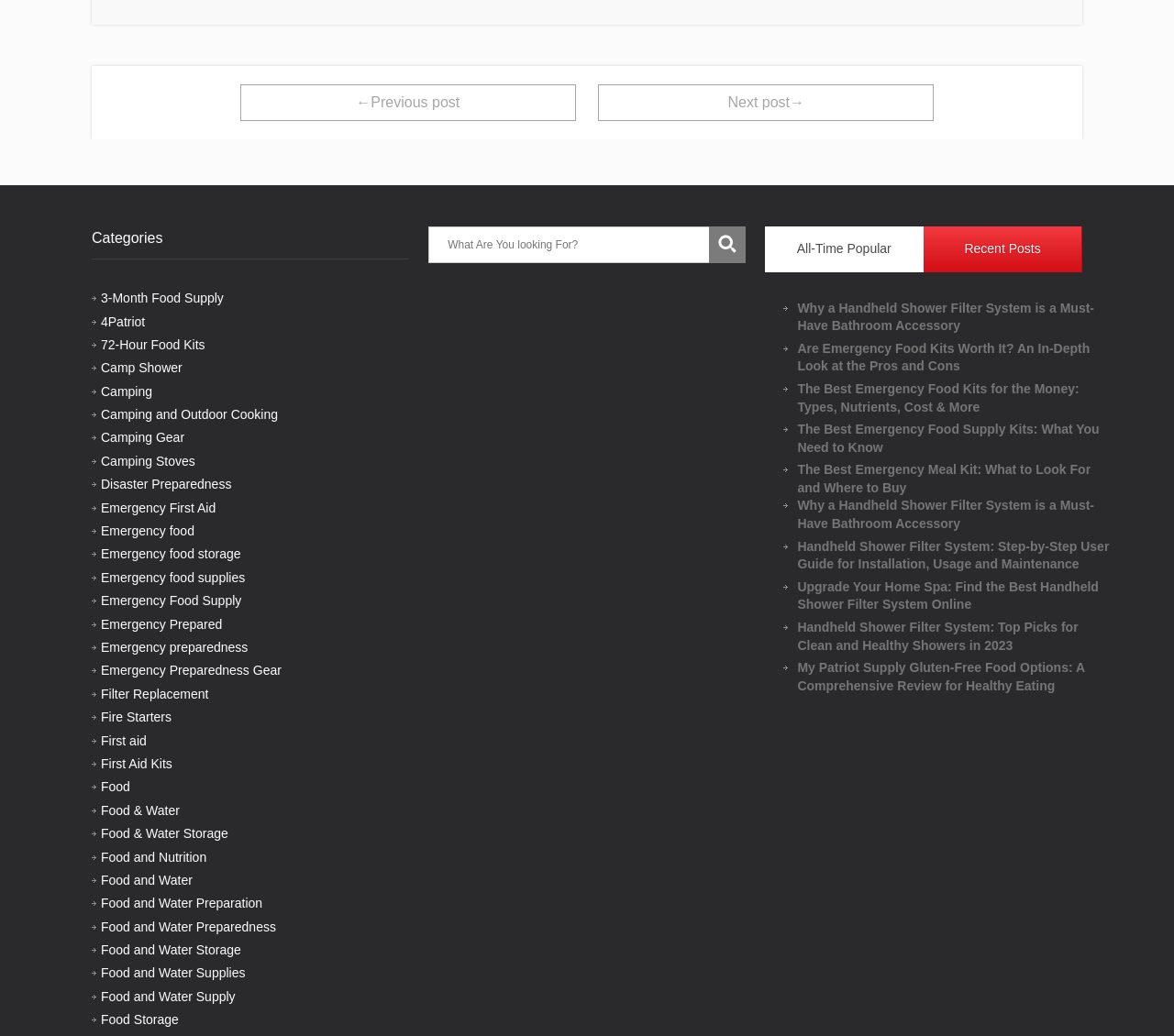Respond to the following question with a brief word or phrase:
How many articles are on the webpage?

9